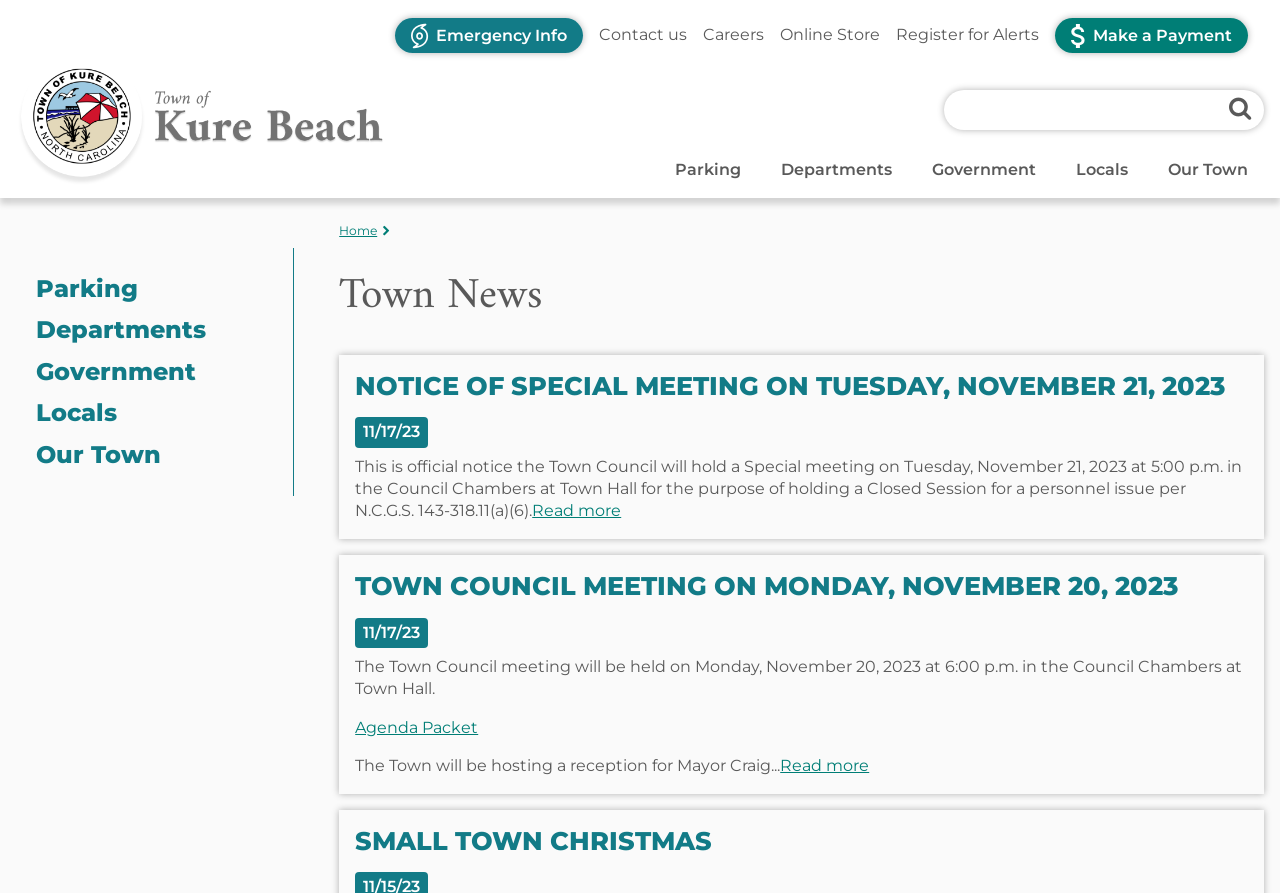Find the bounding box coordinates of the element you need to click on to perform this action: 'Go to the online store'. The coordinates should be represented by four float values between 0 and 1, in the format [left, top, right, bottom].

[0.781, 0.214, 1.0, 0.262]